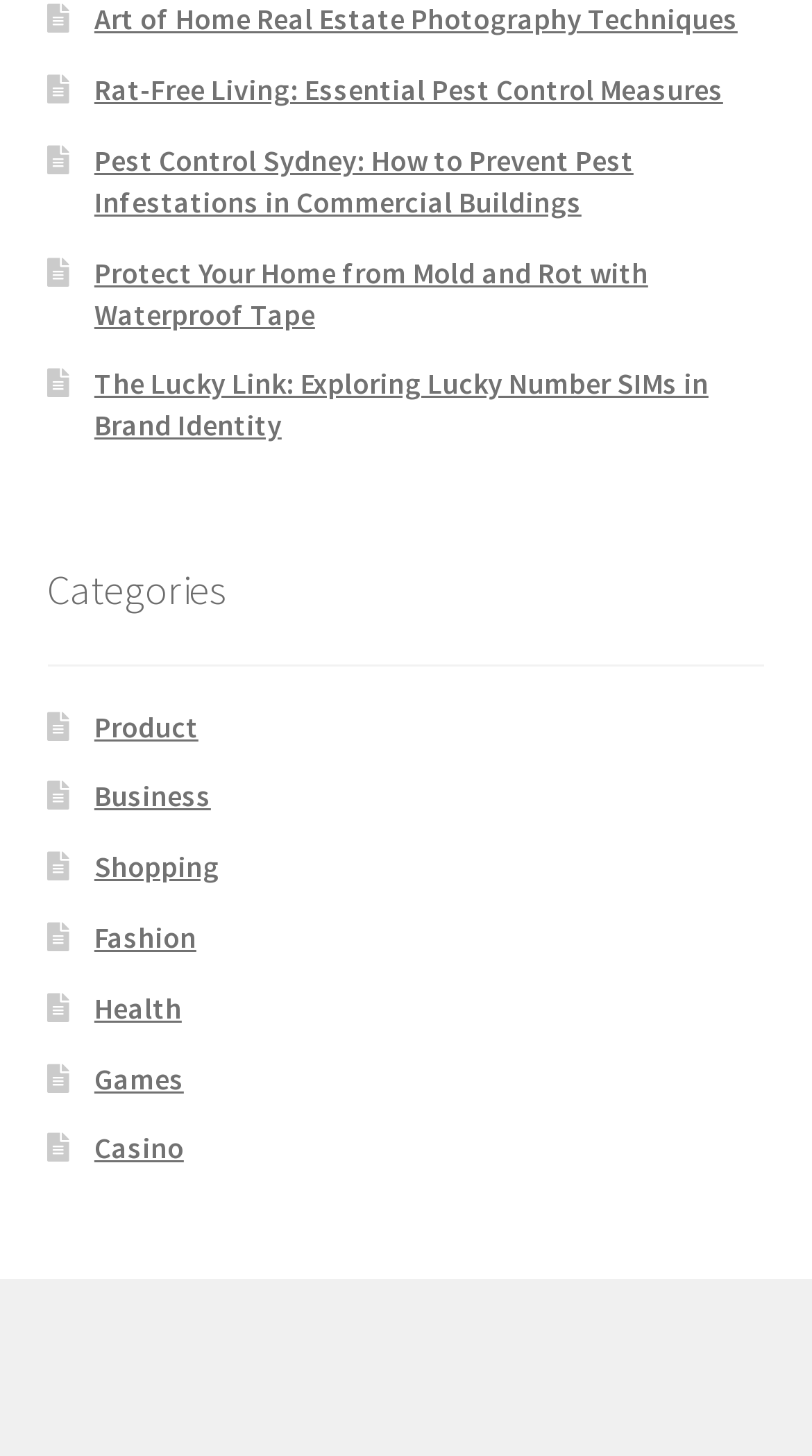How many categories are listed?
Based on the image, respond with a single word or phrase.

8